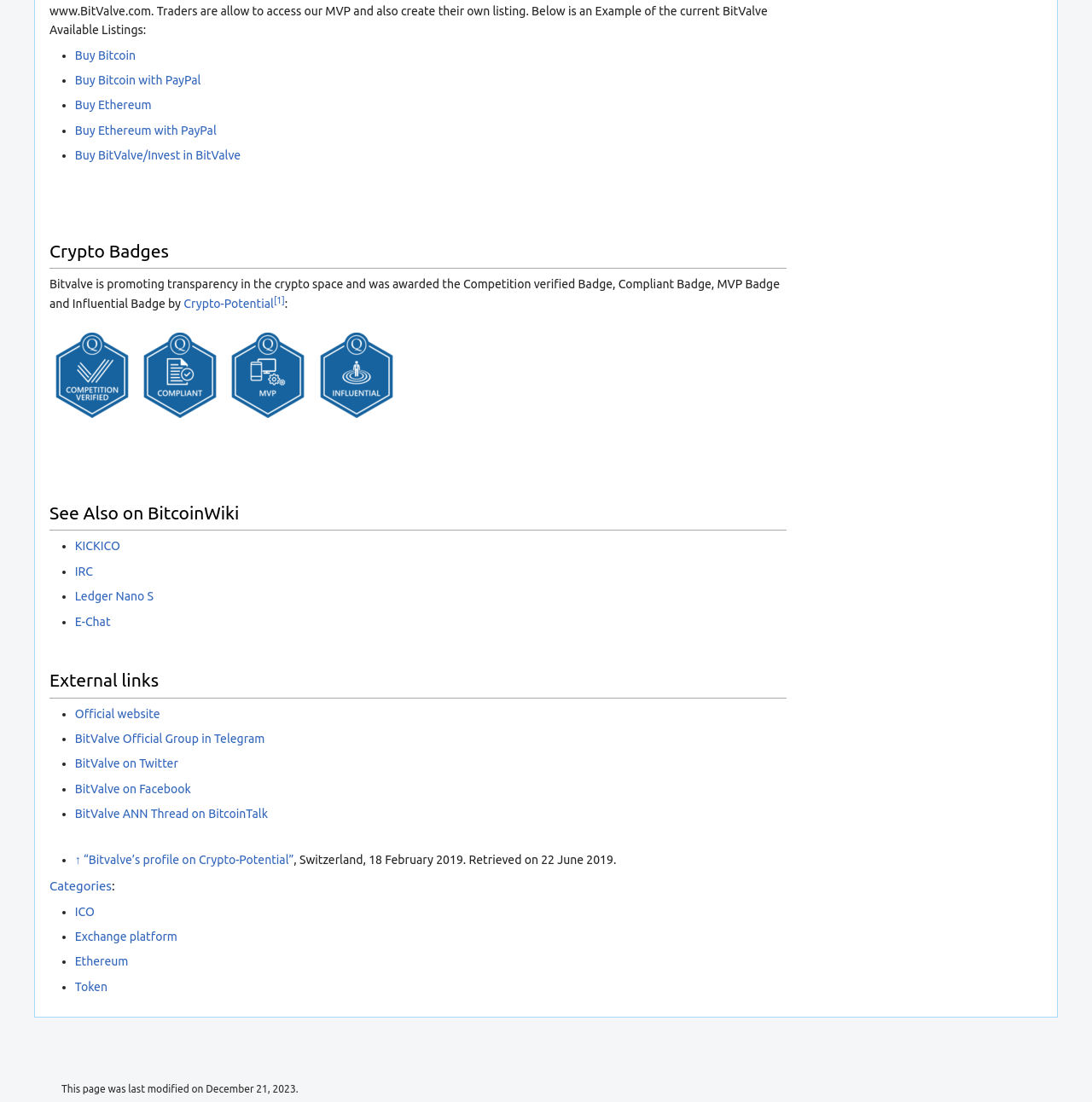Please analyze the image and give a detailed answer to the question:
What is the date when this page was last modified?

According to the text at the bottom of the page, 'This page was last modified on December 21, 2023.', the date when this page was last modified is December 21, 2023.